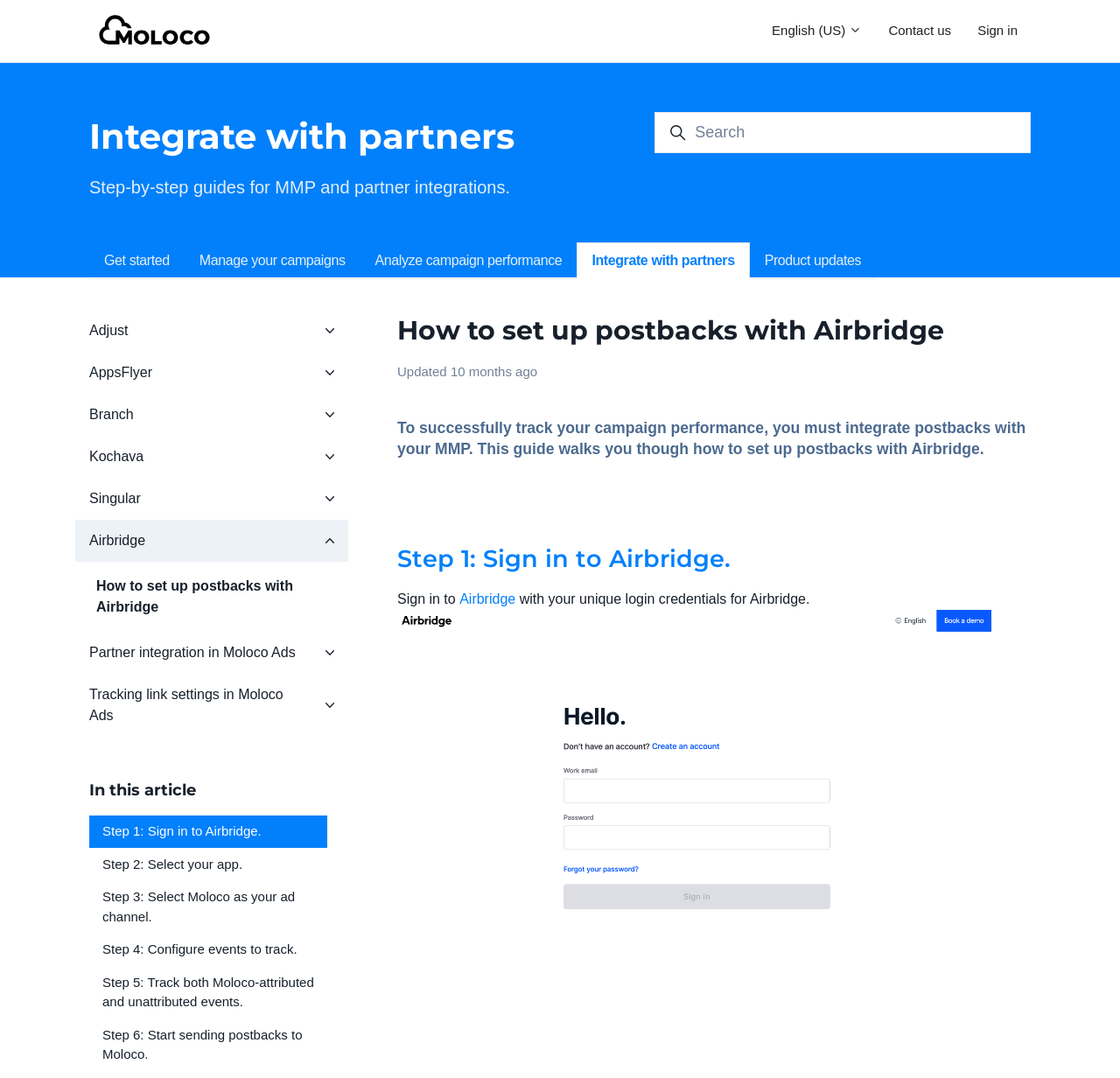Answer with a single word or phrase: 
What is the topic of the article?

Postback setup with Airbridge